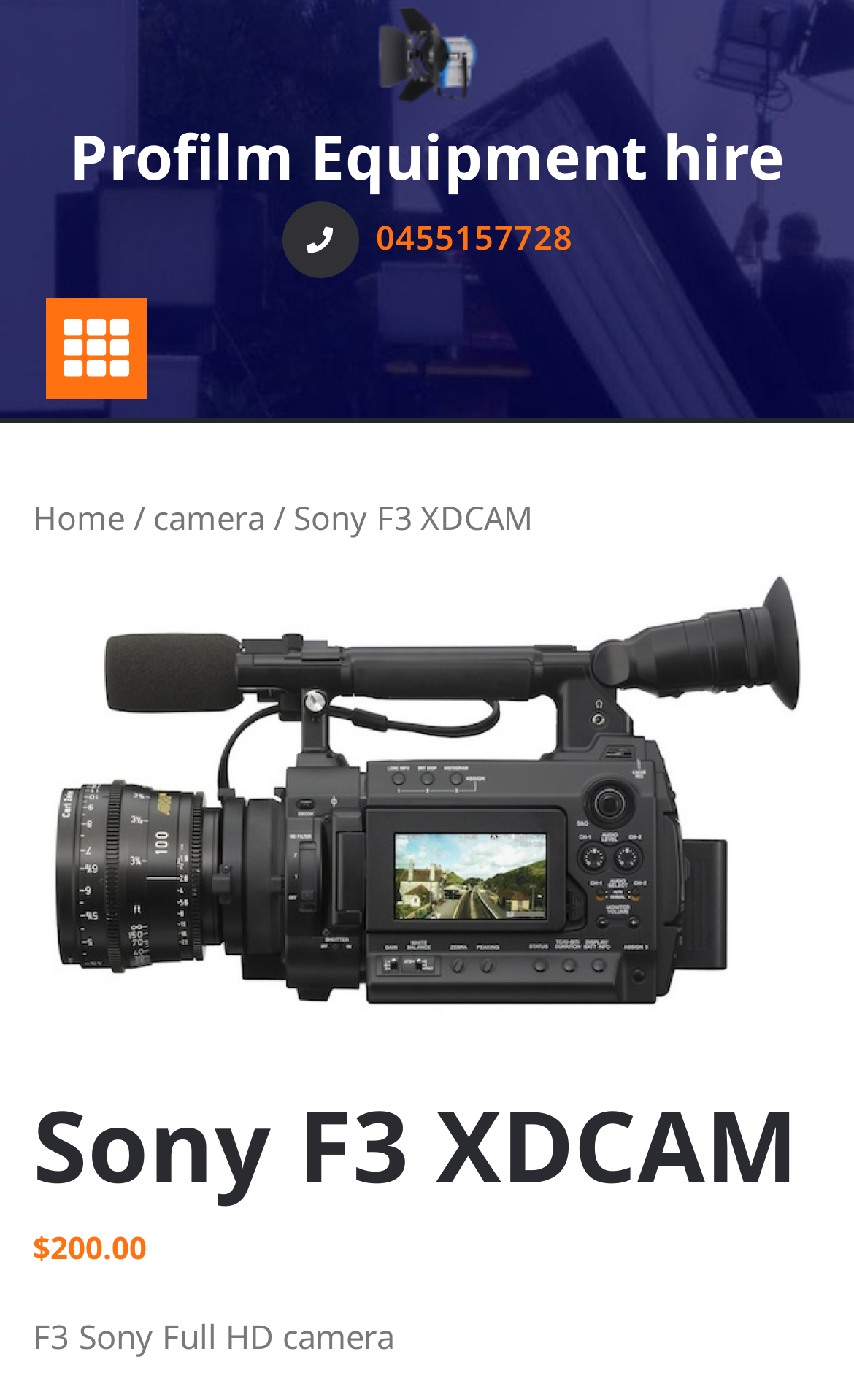Predict the bounding box of the UI element that fits this description: "camera".

[0.179, 0.353, 0.31, 0.385]